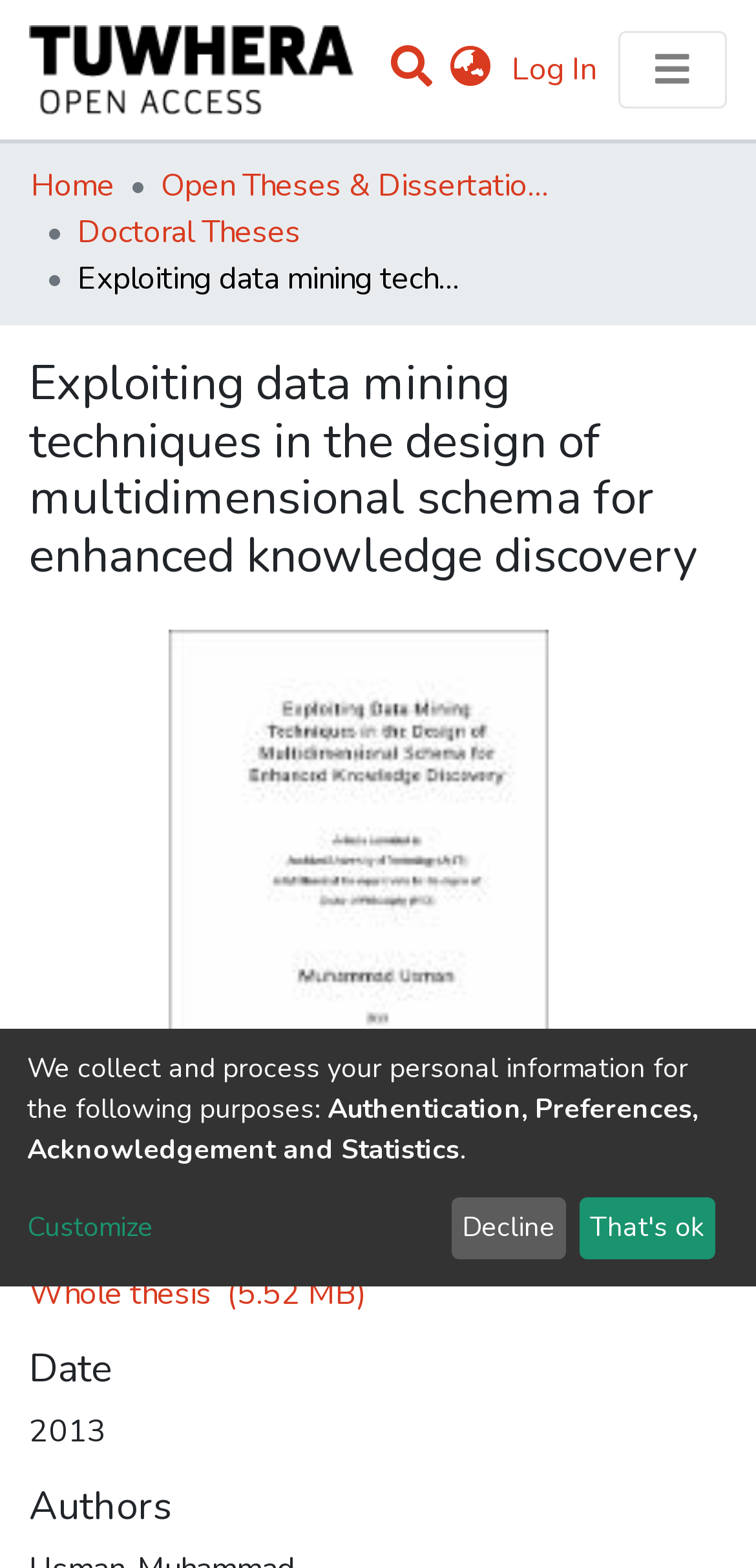Reply to the question with a single word or phrase:
What type of document is being displayed?

Thesis